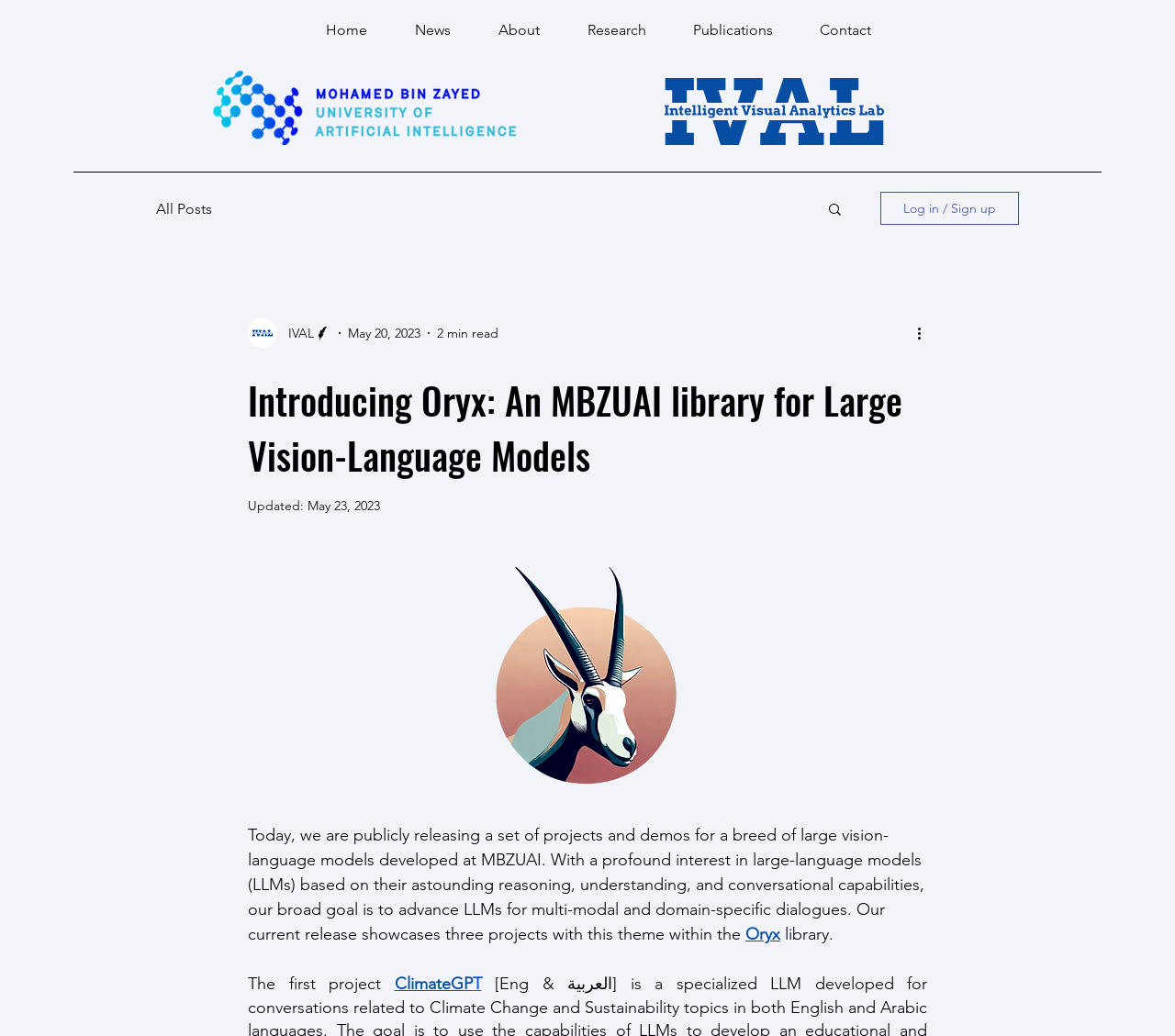Detail the features and information presented on the webpage.

The webpage is about introducing Oryx, a library for large vision-language models developed at MBZUAI. At the top left, there is an image of the MBZUAI logo. Below it, there is a navigation menu with links to "Home", "News", "About", "Research", "Publications", and "Contact". 

To the right of the navigation menu, there is another navigation menu for the blog section, with a link to "All Posts". Next to it, there is a search button with a magnifying glass icon. 

On the top right, there is a button to log in or sign up, accompanied by an image of the writer and some text indicating the writer's name and the date of the post, May 20, 2023. 

Below the navigation menus, there is a heading that reads "Introducing Oryx: An MBZUAI library for Large Vision-Language Models". Underneath the heading, there is a text that says "Updated: May 23, 2023". 

The main content of the webpage is a text that describes the Oryx library and its goals. The text mentions that the library is releasing a set of projects and demos for large vision-language models, with a focus on advancing these models for multi-modal and domain-specific dialogues. The text also highlights three projects, including Oryx, ClimateGP, and another project with a link to "T". 

Throughout the webpage, there are several buttons and links, including a "More actions" button and links to the mentioned projects.